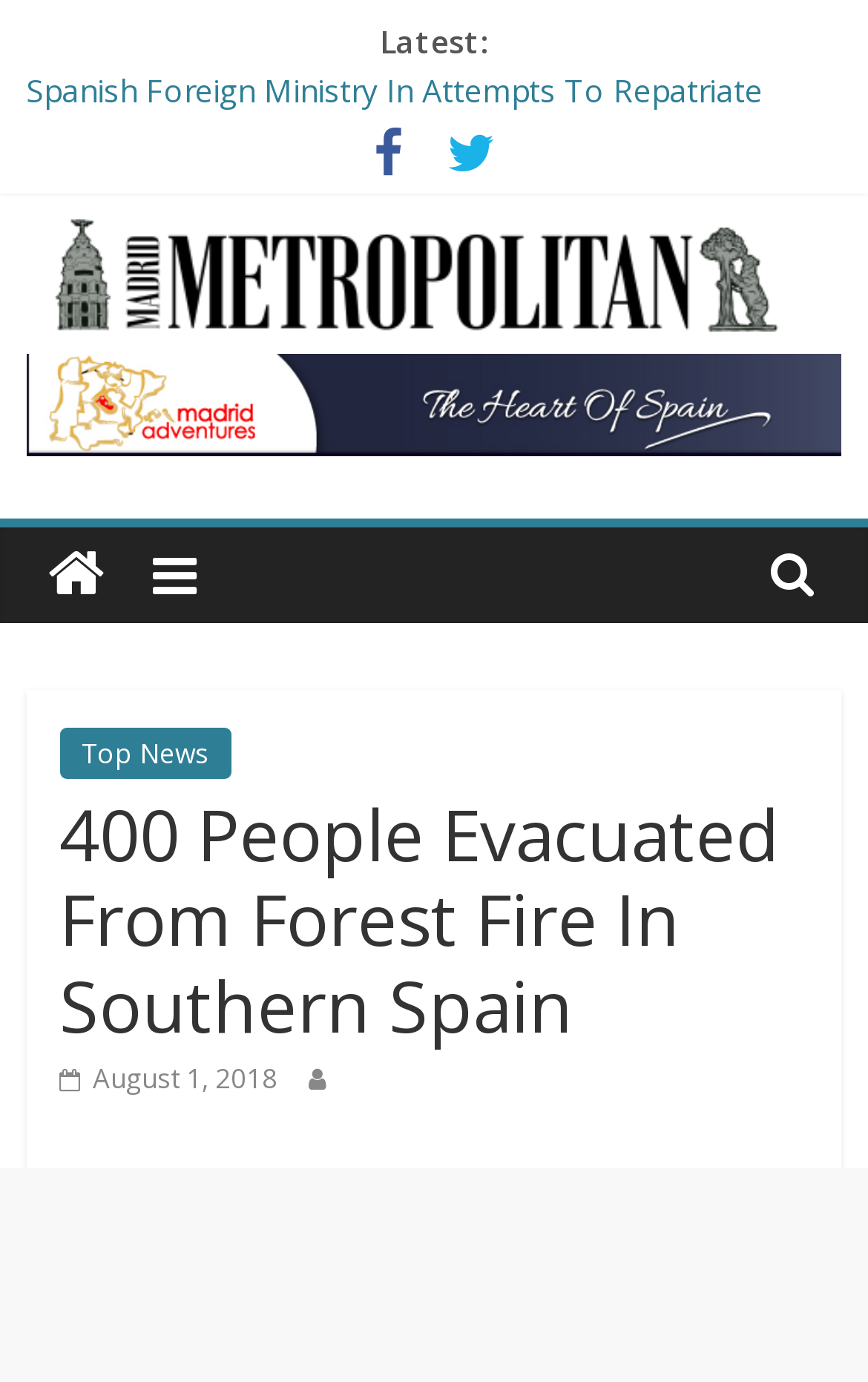Please give a short response to the question using one word or a phrase:
What is the topic of the main news article?

Forest fire in southern Spain